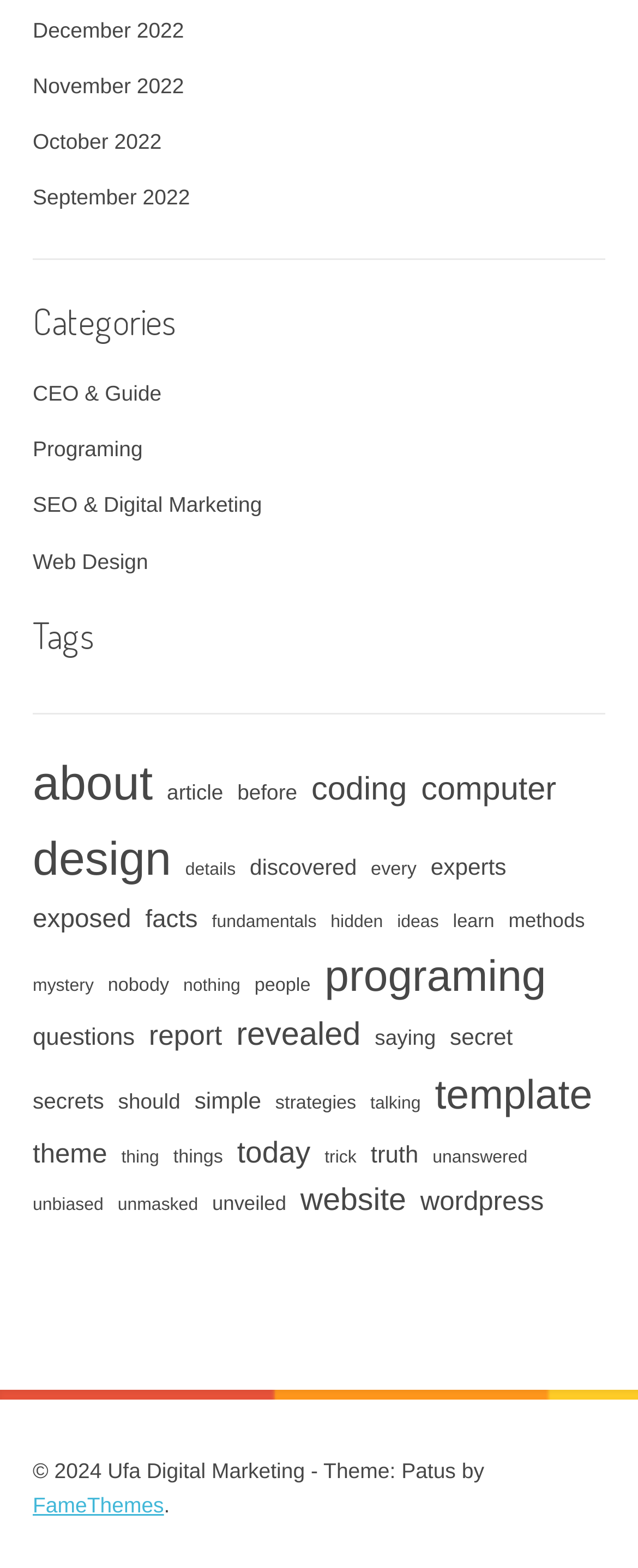What is the theme of the webpage?
Based on the screenshot, answer the question with a single word or phrase.

Patus